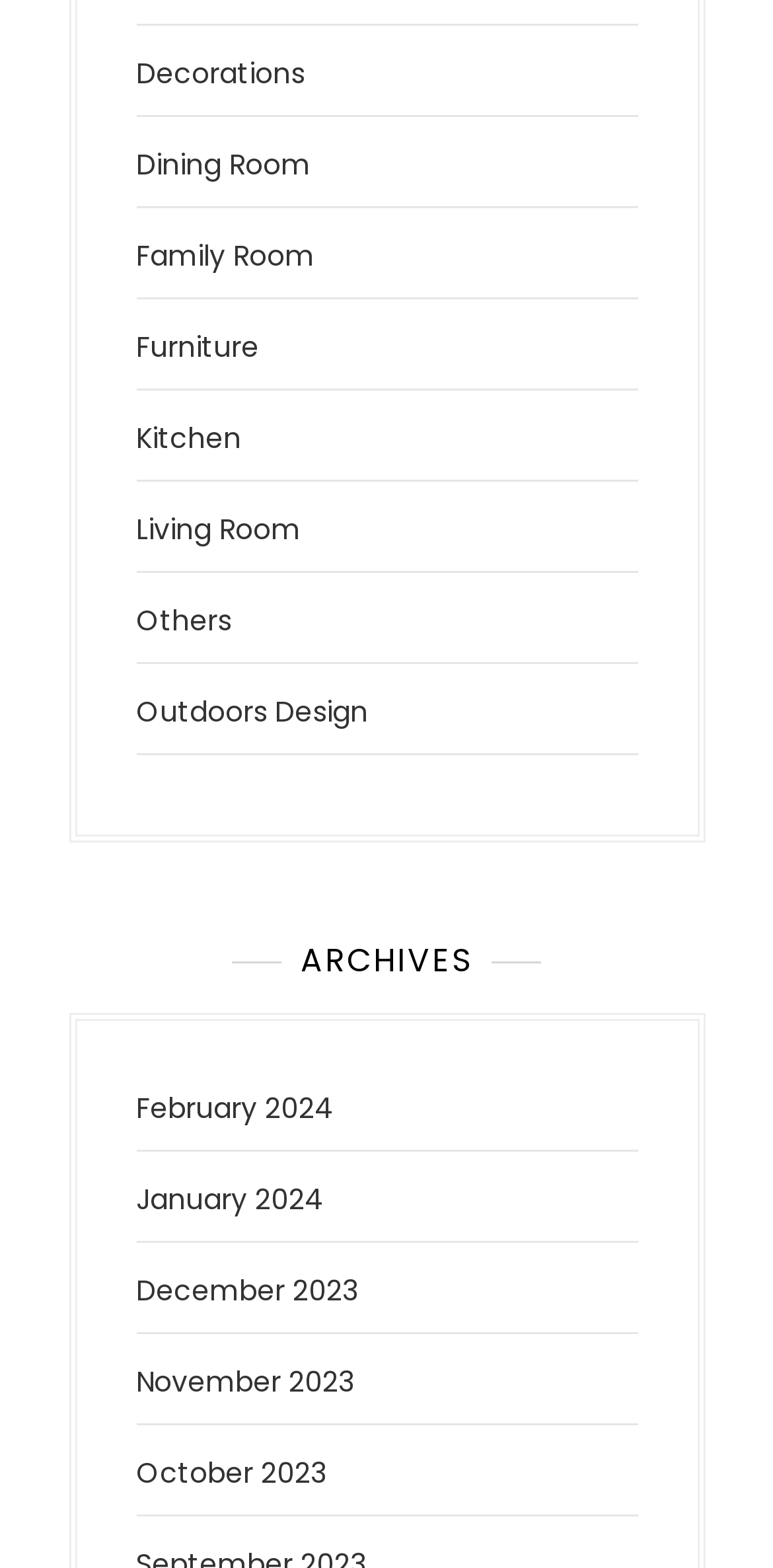Determine the bounding box coordinates of the clickable element to achieve the following action: 'Go to February 2024'. Provide the coordinates as four float values between 0 and 1, formatted as [left, top, right, bottom].

[0.176, 0.695, 0.432, 0.72]